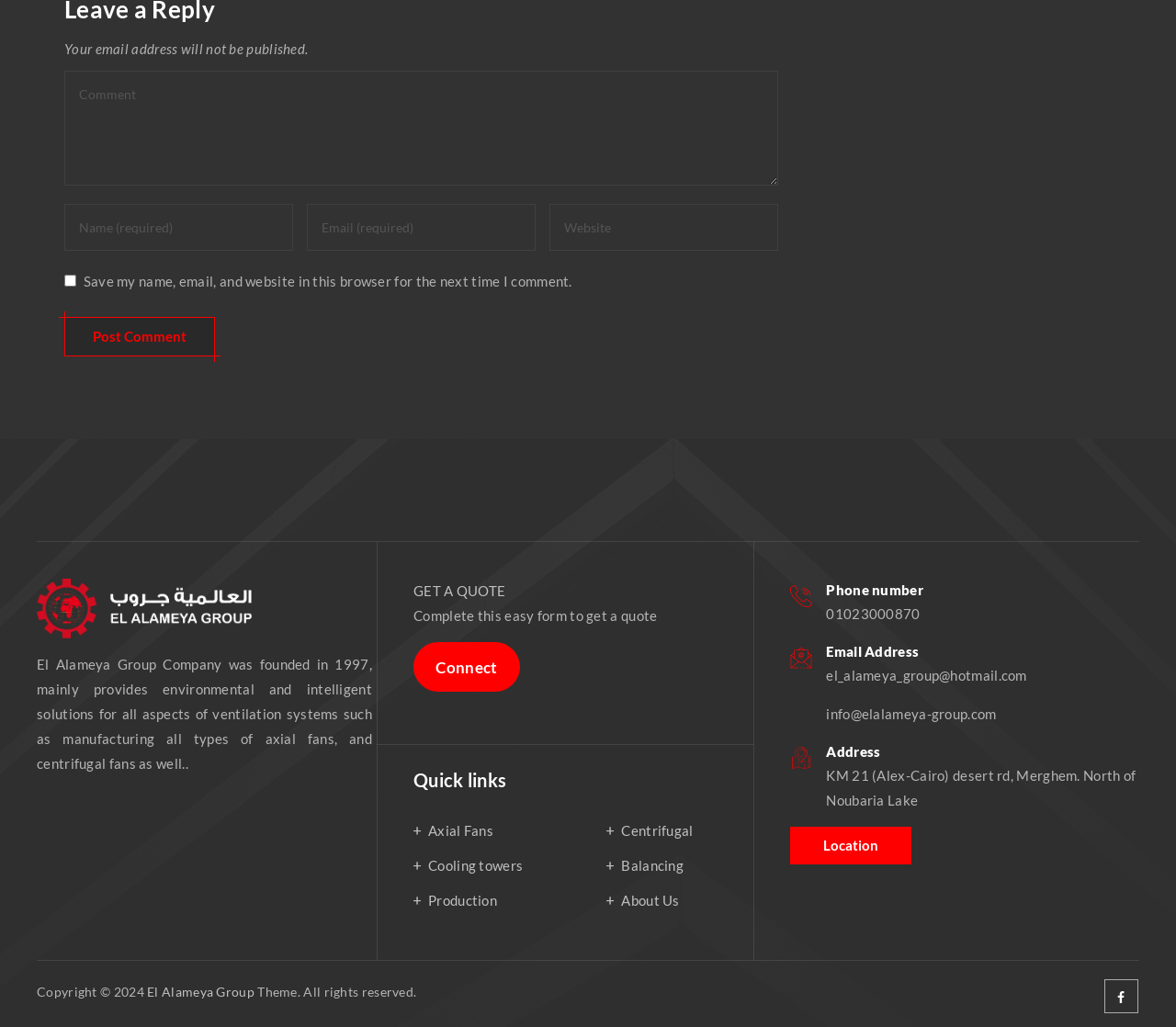Respond to the question below with a single word or phrase: What is the company's email address?

el_alameya_group@hotmail.com